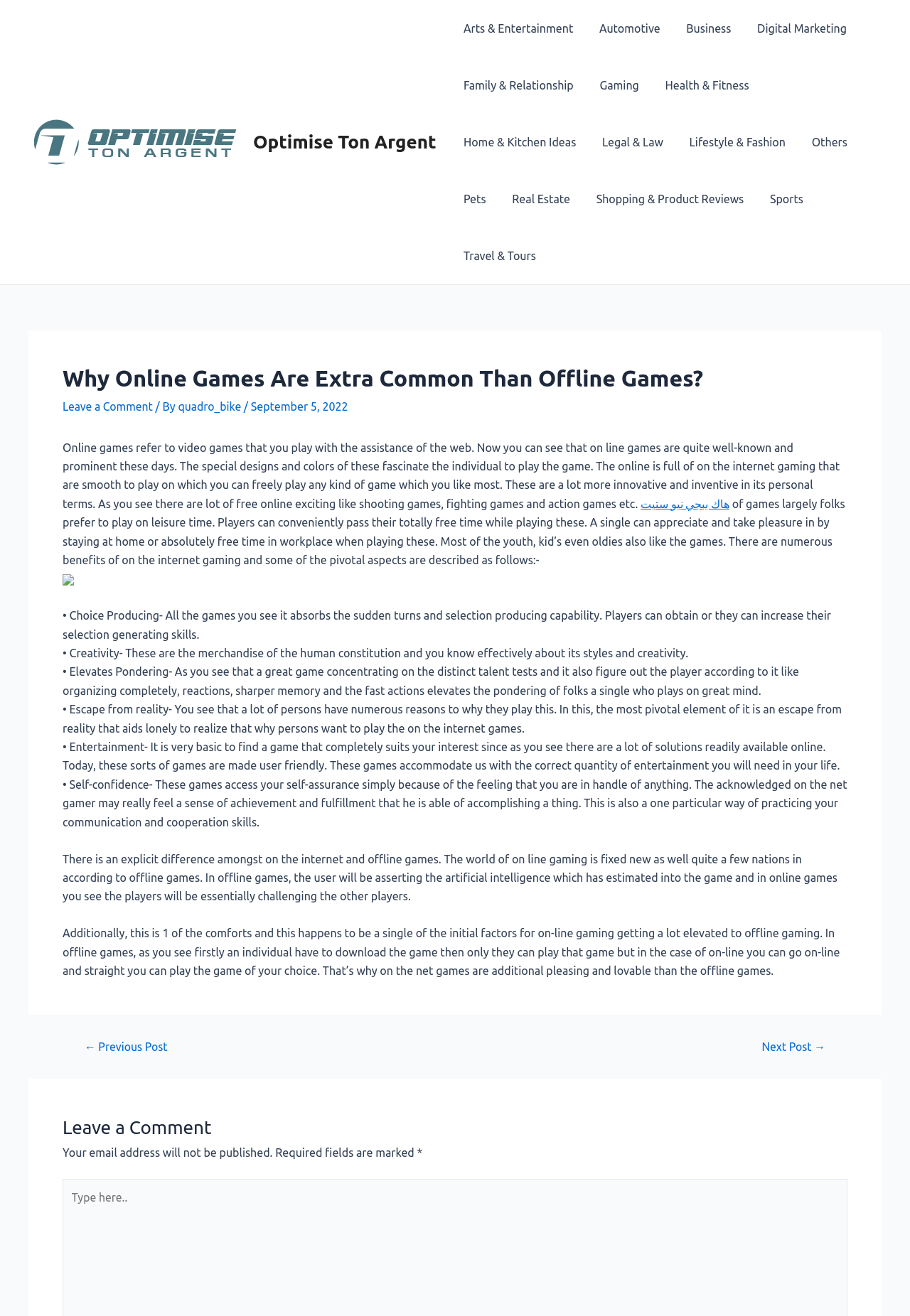Please find the bounding box coordinates of the element's region to be clicked to carry out this instruction: "View 'Current Stock'".

None